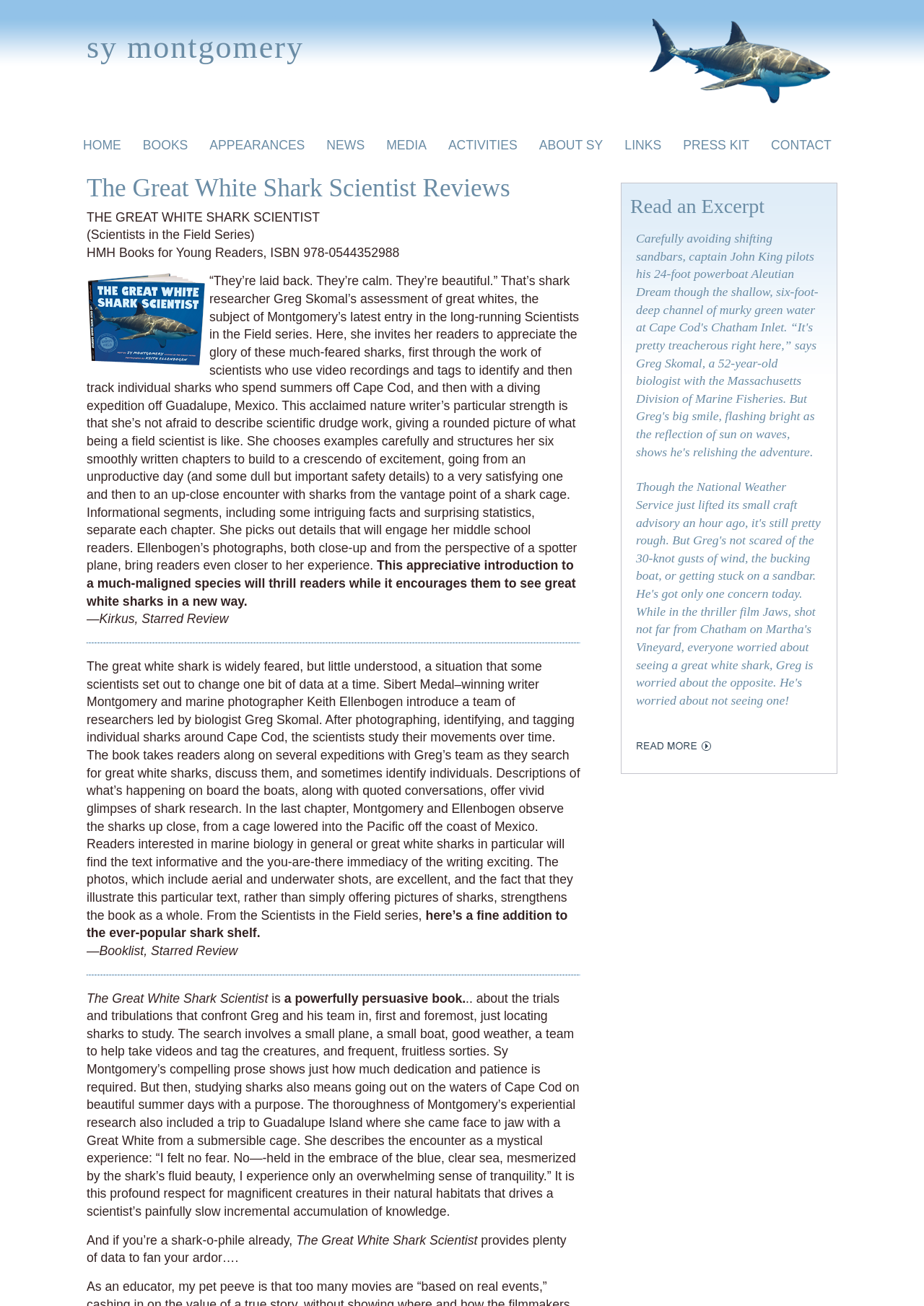Given the element description: "Activities", predict the bounding box coordinates of this UI element. The coordinates must be four float numbers between 0 and 1, given as [left, top, right, bottom].

[0.473, 0.1, 0.572, 0.123]